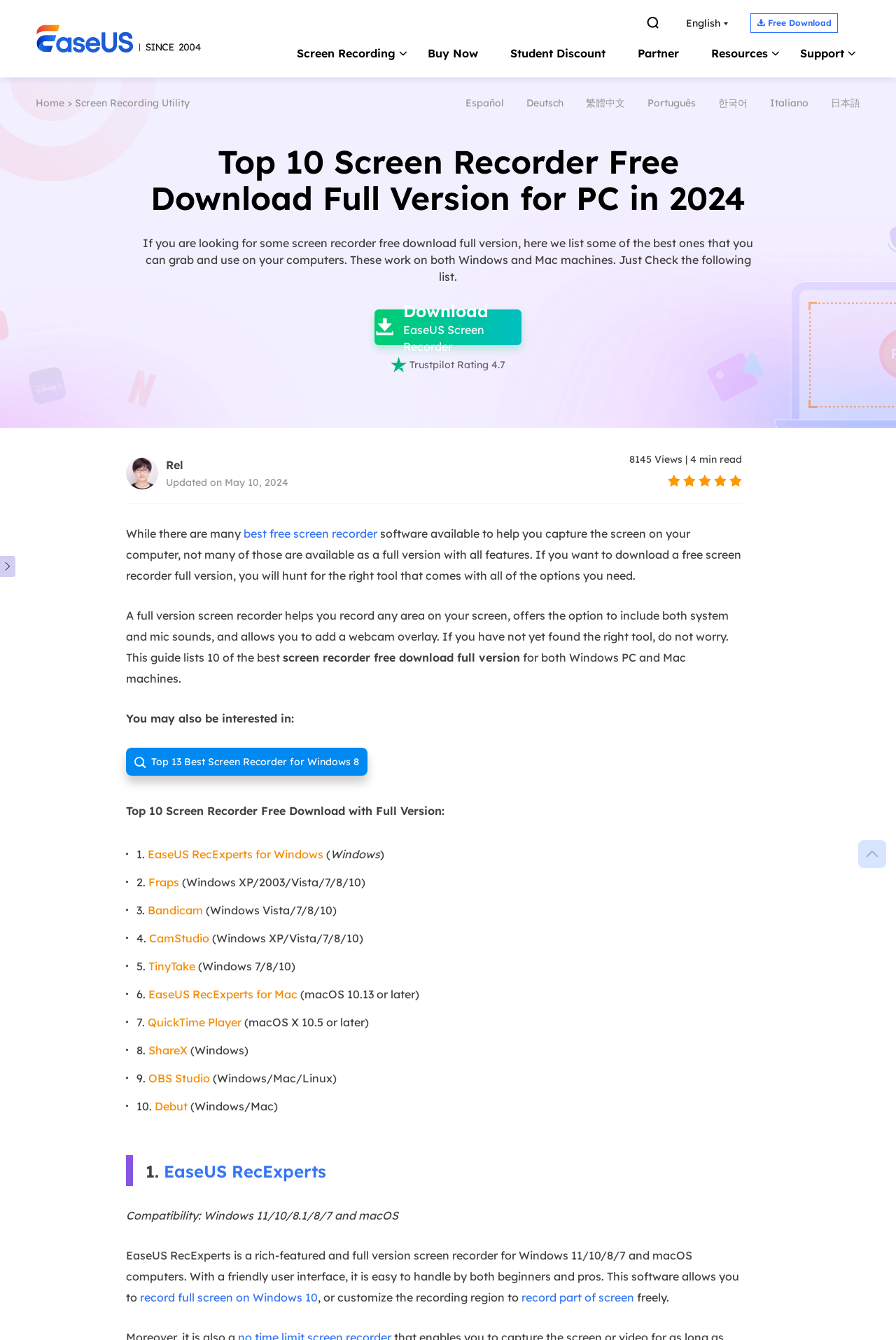Calculate the bounding box coordinates for the UI element based on the following description: "all-day FOX Upfront in NYC". Ensure the coordinates are four float numbers between 0 and 1, i.e., [left, top, right, bottom].

None